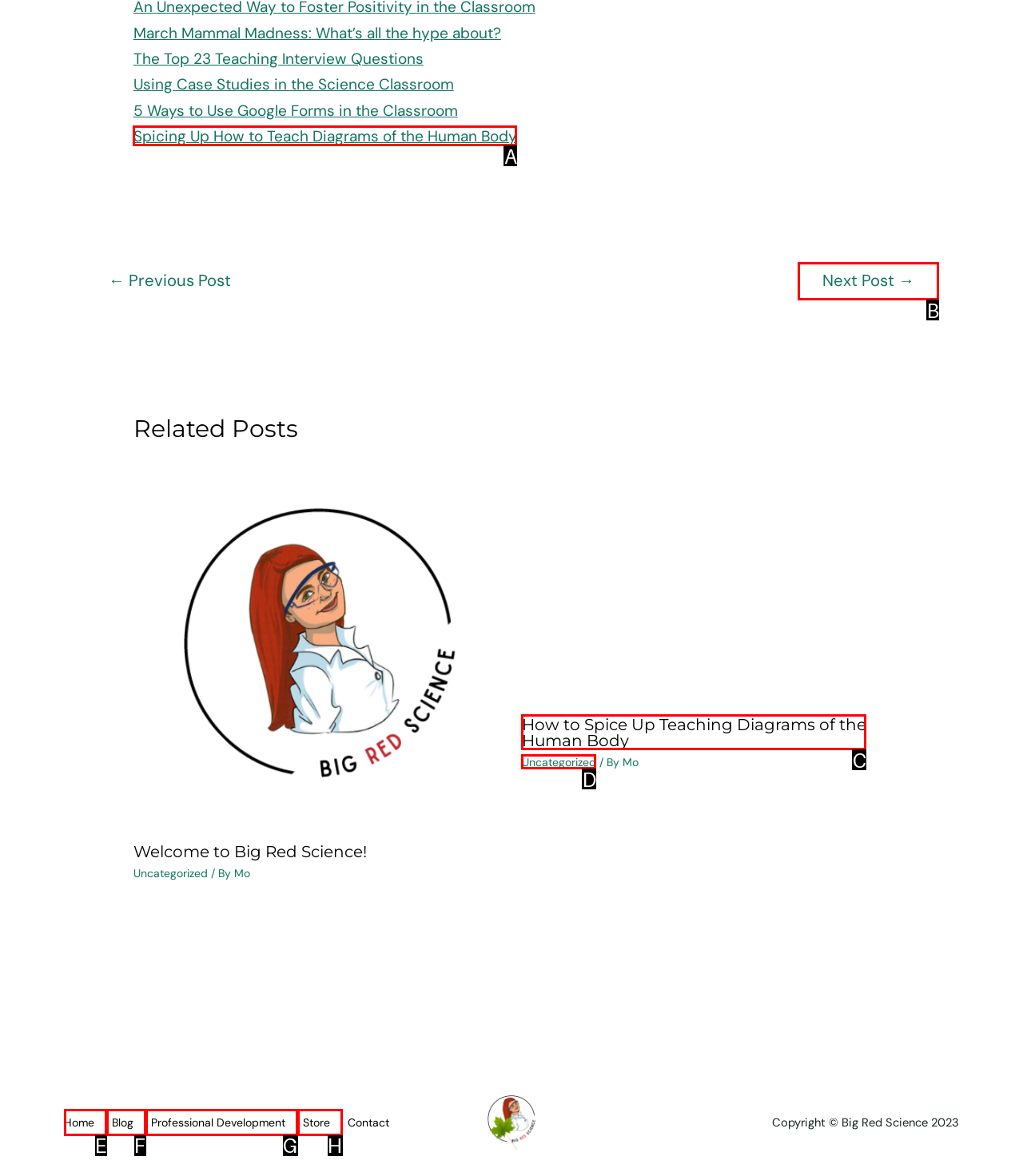Given the description: Uncategorized, determine the corresponding lettered UI element.
Answer with the letter of the selected option.

D